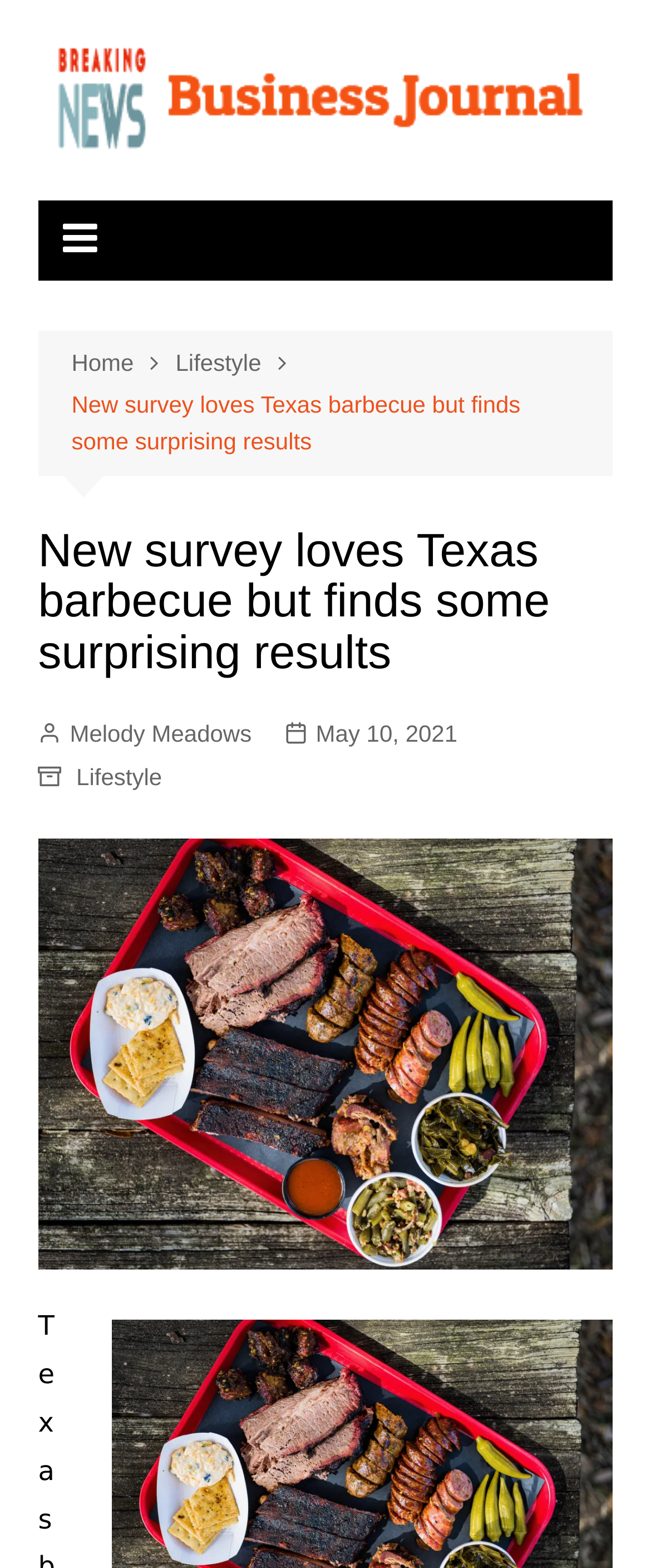Describe all significant elements and features of the webpage.

The webpage appears to be an article from the Business Journal US, with a focus on a new survey about Texas barbecue. At the top left of the page, there is a link to the Business Journal US website, accompanied by an image of the website's logo. 

Below the logo, there is a navigation section with breadcrumbs, which includes links to the Home, Lifestyle, and the current article, "New survey loves Texas barbecue but finds some surprising results". 

The article's title, "New survey loves Texas barbecue but finds some surprising results", is displayed prominently in a heading, situated above a section that includes the author's name, Melody Meadows, and the publication date, May 10, 2021. 

To the right of the author and date information, there is a link to the Lifestyle category. The main content of the article is accompanied by a figure, which is an image related to the survey. The image takes up a significant portion of the page, spanning from the top right to the bottom right.